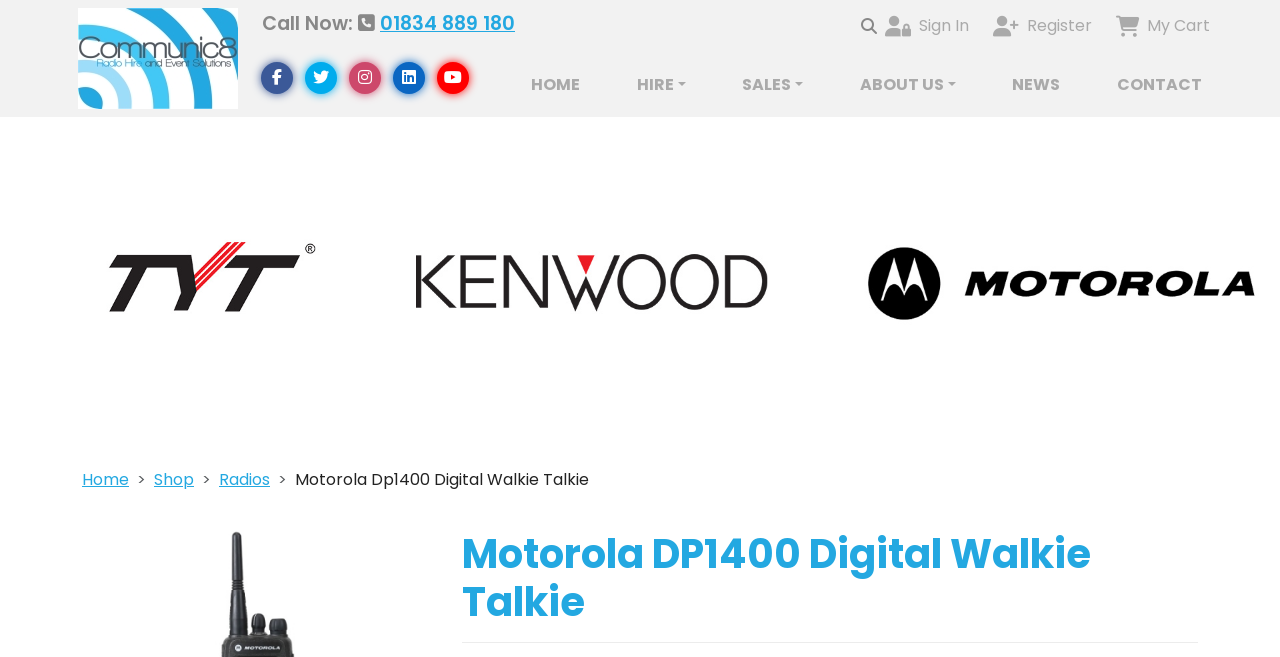Provide a comprehensive caption for the webpage.

The webpage is about the Motorola DP1400 DMR Digital Walkie Talkie, a product offered by Communic8. At the top left, there is a logo image with the text "Radio Hire and Event Solutions" next to it, which is also a link. Below this, there is a "Call Now" label with a phone number "01834 889 180" that is clickable. 

To the right of the phone number, there are five social media links, each represented by an icon, for Facebook, Twitter, Instagram, Linked In, and YouTube. 

On the top right, there is a search box and a few links, including "Sign In", "Register", and "My Cart". 

The main navigation menu is located below the search box, with buttons and links for "HOME", "HIRE", "SALES", "ABOUT US", "NEWS", and "CONTACT". The "HIRE", "SALES", and "ABOUT US" buttons have dropdown menus.

Below the navigation menu, there is a large image that spans the entire width of the page, showcasing Radio Hire South Wales, Carmarthenshire. 

Underneath the image, there is a breadcrumb navigation section, which shows the current page location as "Home > Shop > Radios > Motorola DP1400 Digital Walkie Talkie". 

Finally, at the bottom of the page, there is a heading that repeats the product name "Motorola DP1400 Digital Walkie Talkie", followed by a horizontal separator line.